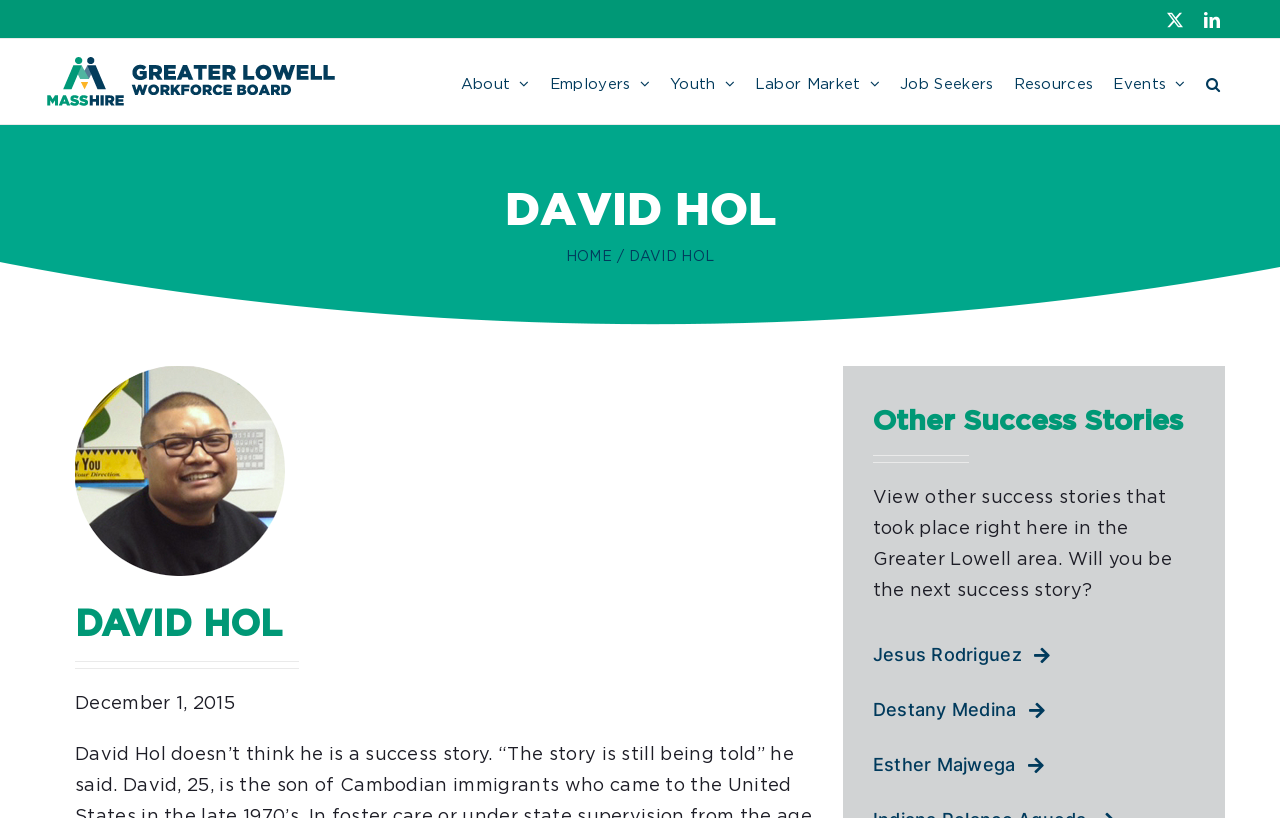Please identify the bounding box coordinates of the region to click in order to complete the given instruction: "Search for something". The coordinates should be four float numbers between 0 and 1, i.e., [left, top, right, bottom].

[0.942, 0.048, 0.953, 0.152]